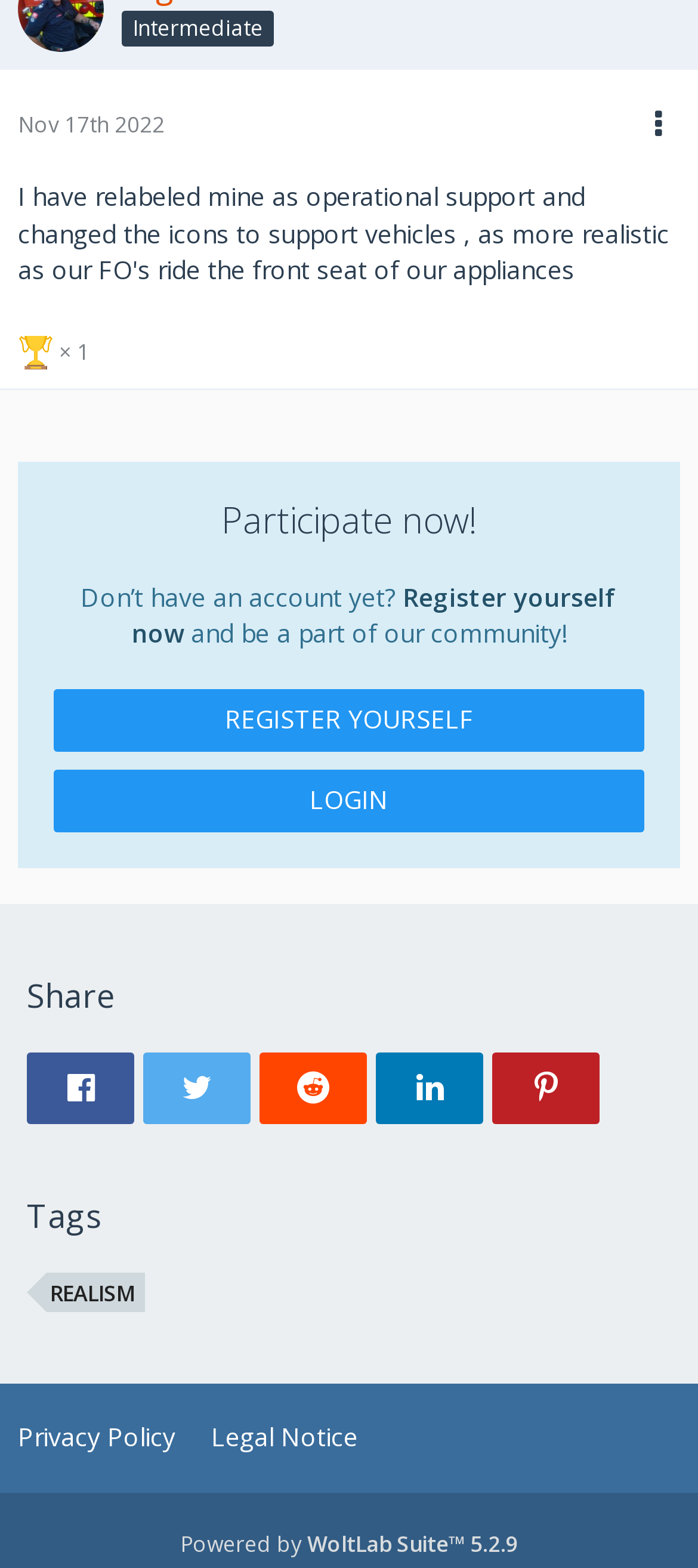Identify the bounding box of the HTML element described here: "Powered by WoltLab Suite™ 5.2.9". Provide the coordinates as four float numbers between 0 and 1: [left, top, right, bottom].

[0.258, 0.975, 0.742, 0.994]